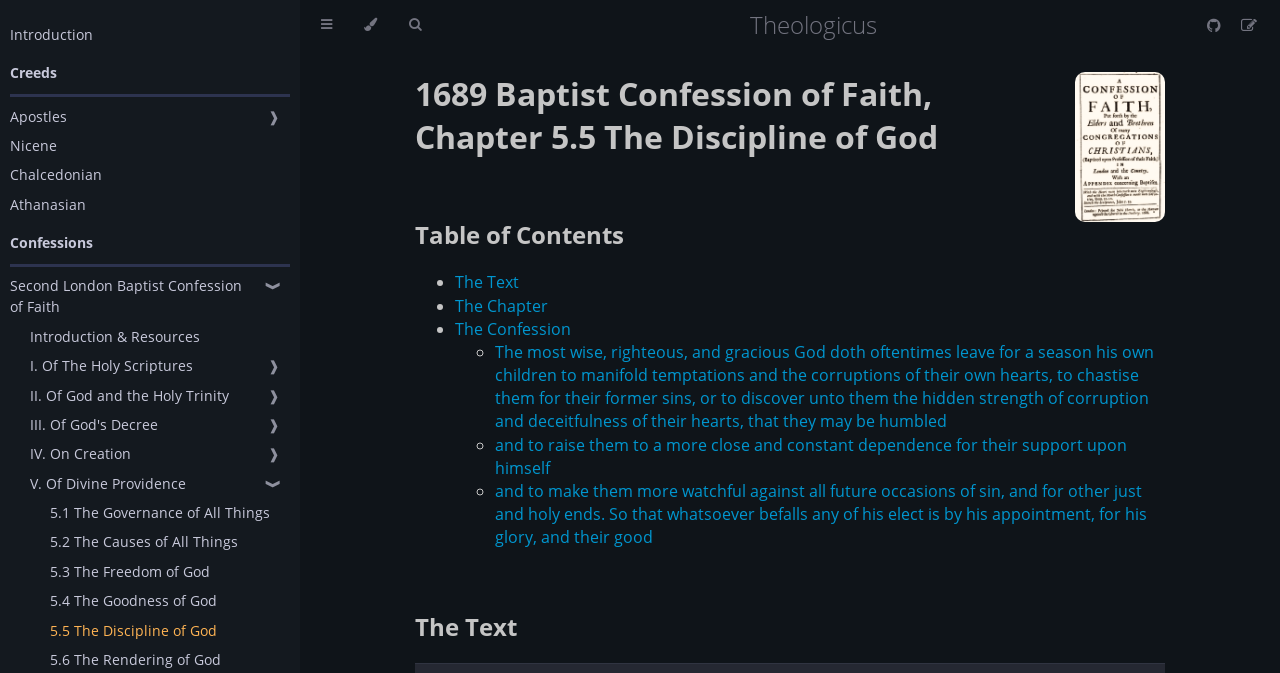Find the bounding box coordinates of the area to click in order to follow the instruction: "Go to the 'Git repository'".

[0.937, 0.021, 0.963, 0.053]